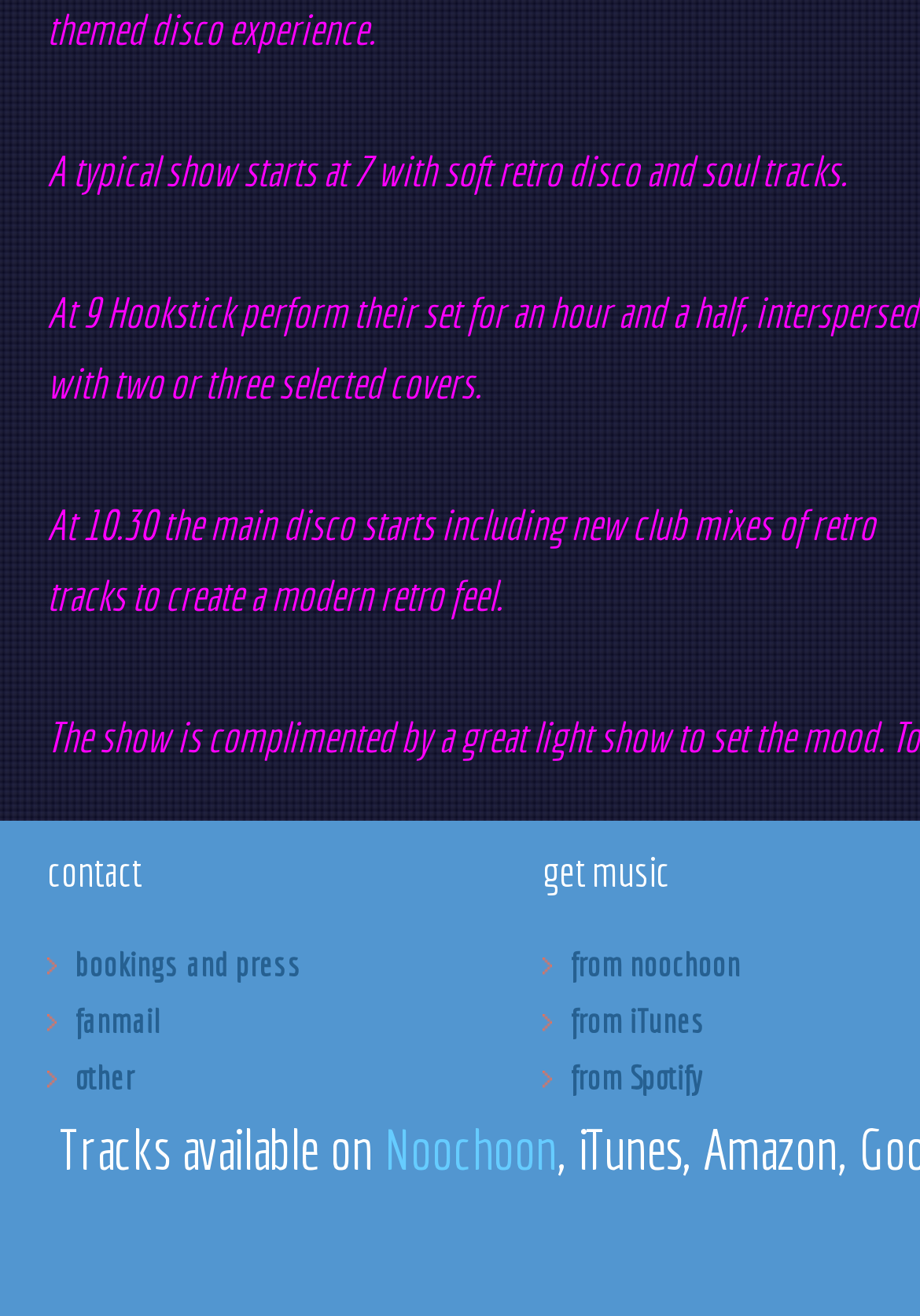Please determine the bounding box coordinates, formatted as (top-left x, top-left y, bottom-right x, bottom-right y), with all values as floating point numbers between 0 and 1. Identify the bounding box of the region described as: fanmail

[0.082, 0.762, 0.174, 0.79]